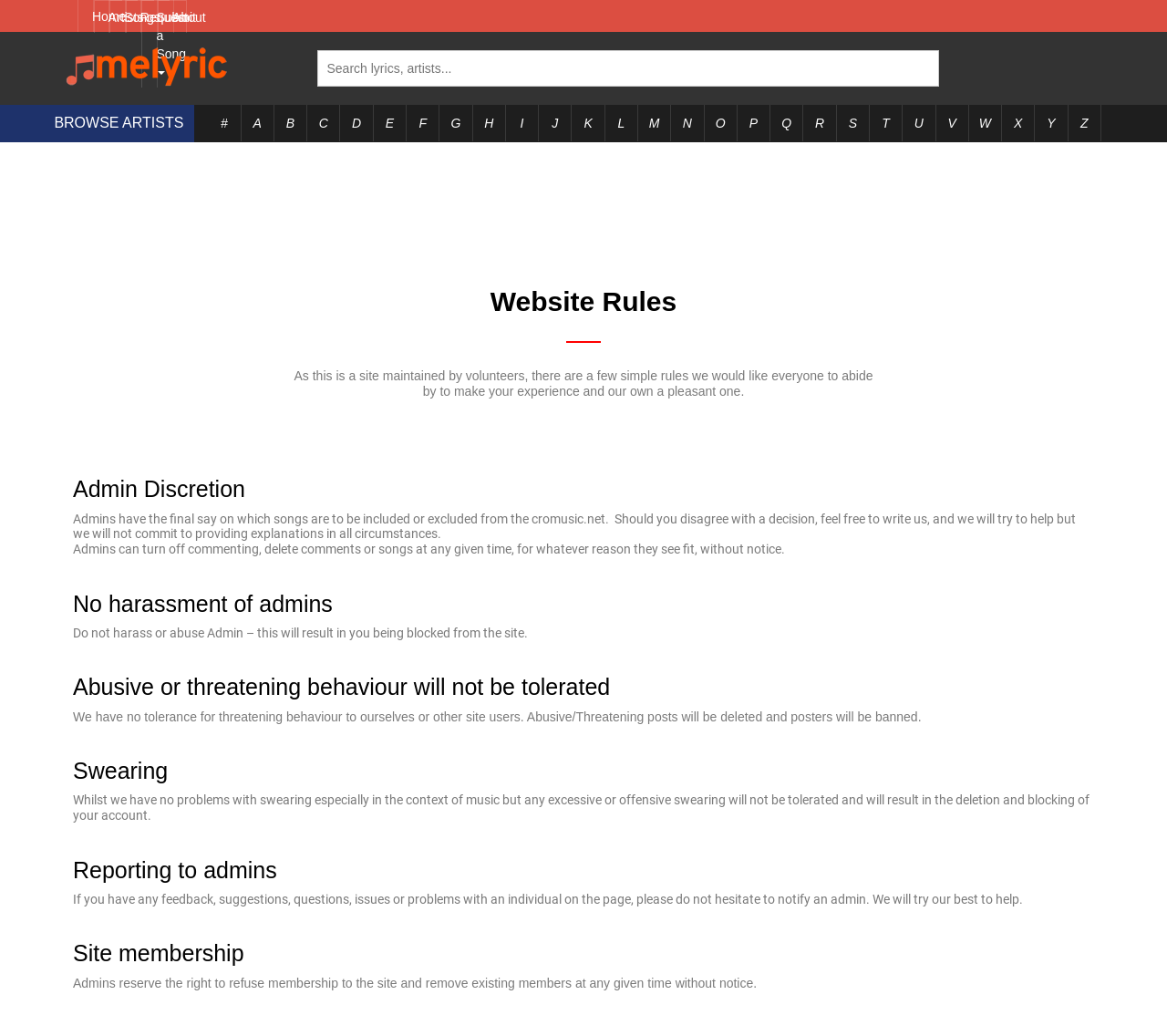Identify the bounding box coordinates necessary to click and complete the given instruction: "Search for lyrics or artists".

[0.271, 0.048, 0.805, 0.084]